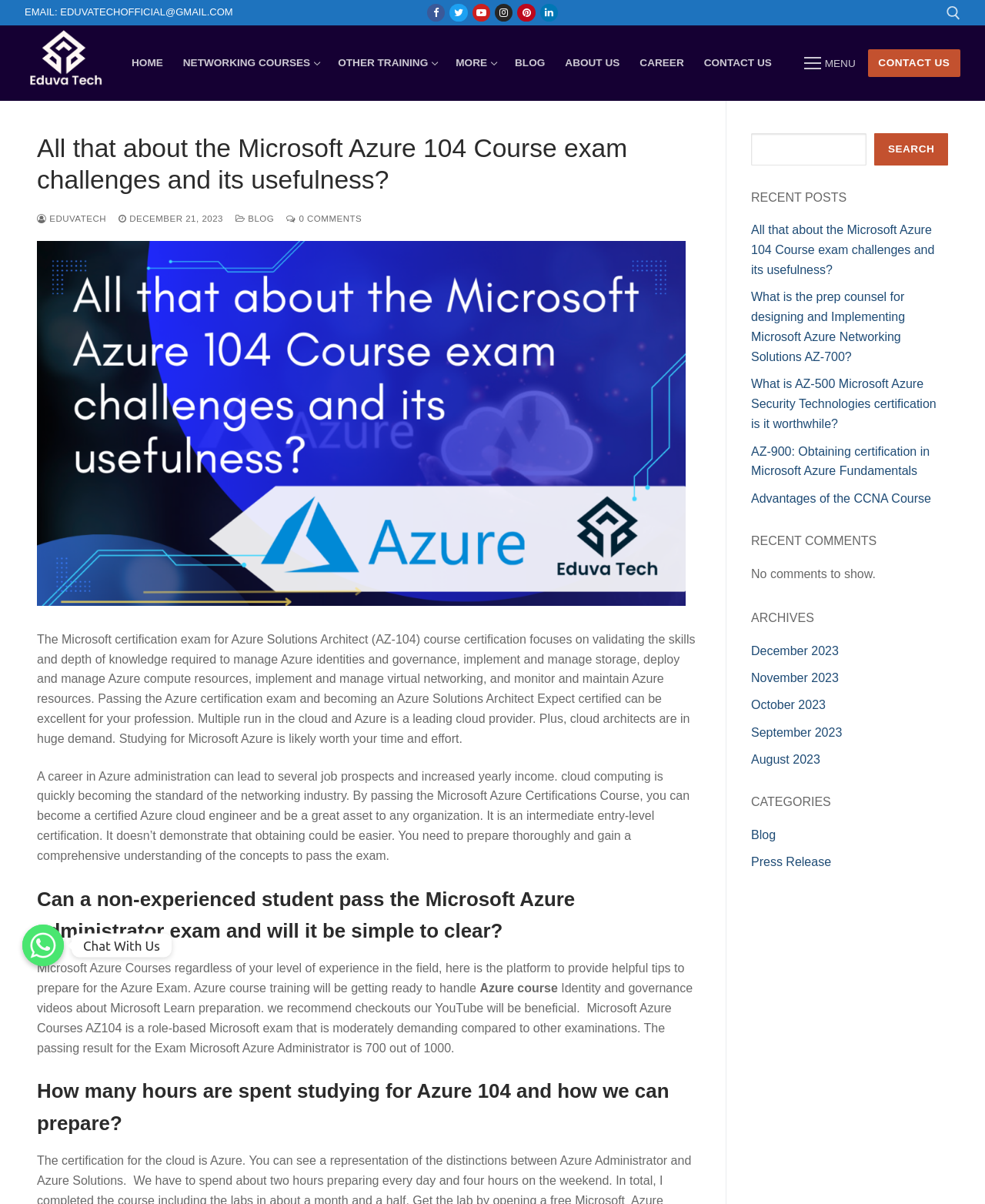Examine the image and give a thorough answer to the following question:
What is the topic of the main article on the webpage?

I analyzed the heading elements and found that the main article is about the Microsoft Azure 104 Course, which is a certification exam for Azure Solutions Architect.